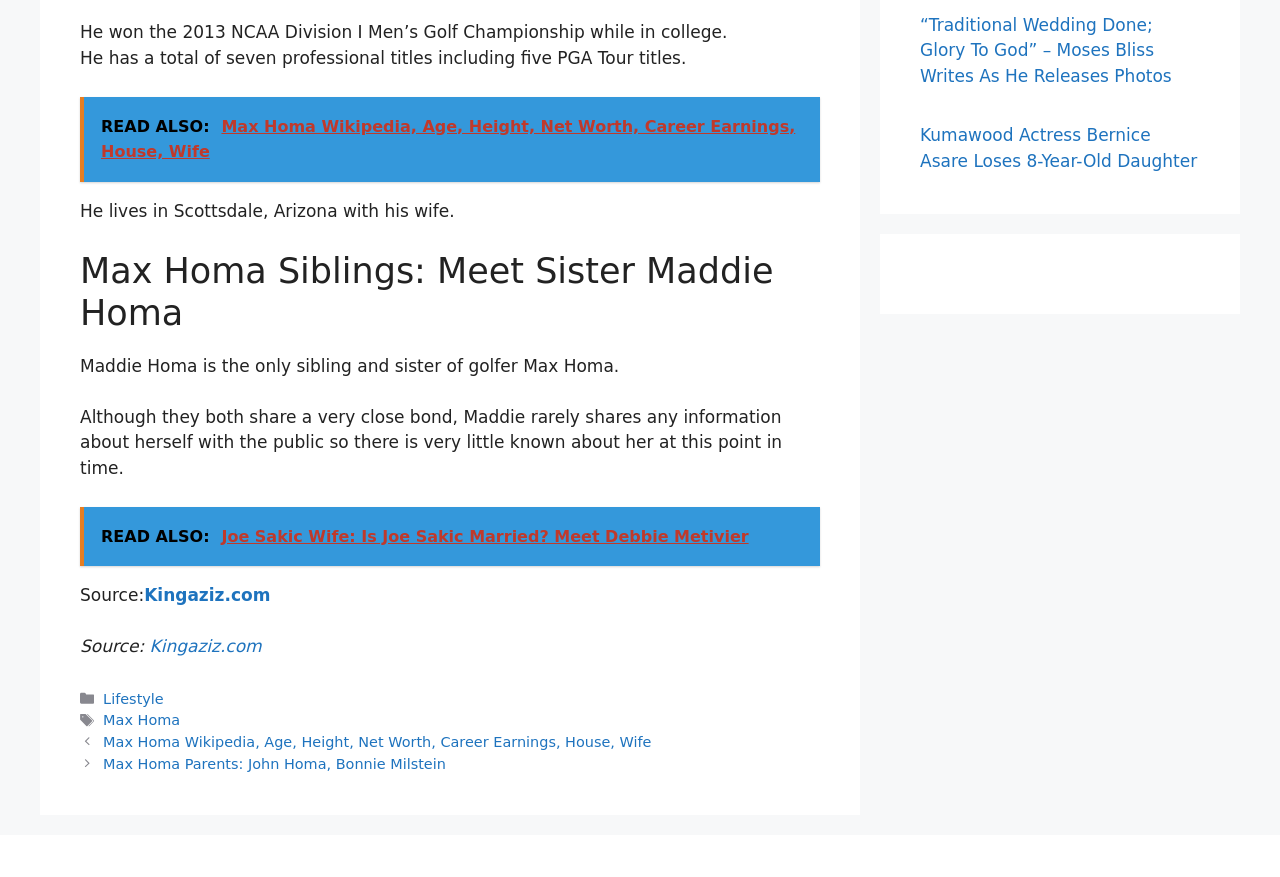Where does Max Homa live?
Using the image as a reference, give an elaborate response to the question.

The webpage states that Max Homa lives in Scottsdale, Arizona with his wife, which provides the answer to this question.